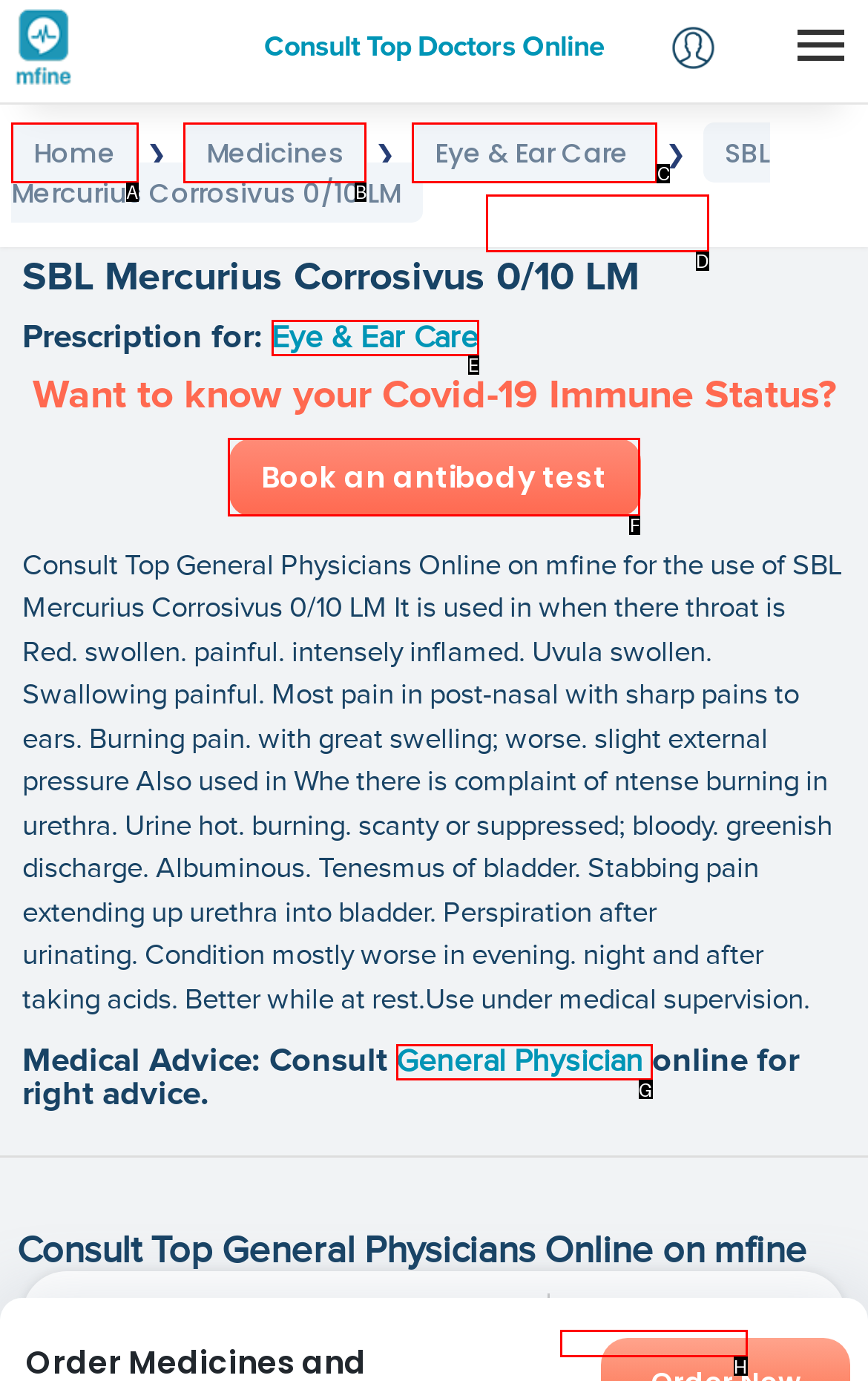Identify the option that corresponds to the description: Eye & Ear Care. Provide only the letter of the option directly.

C